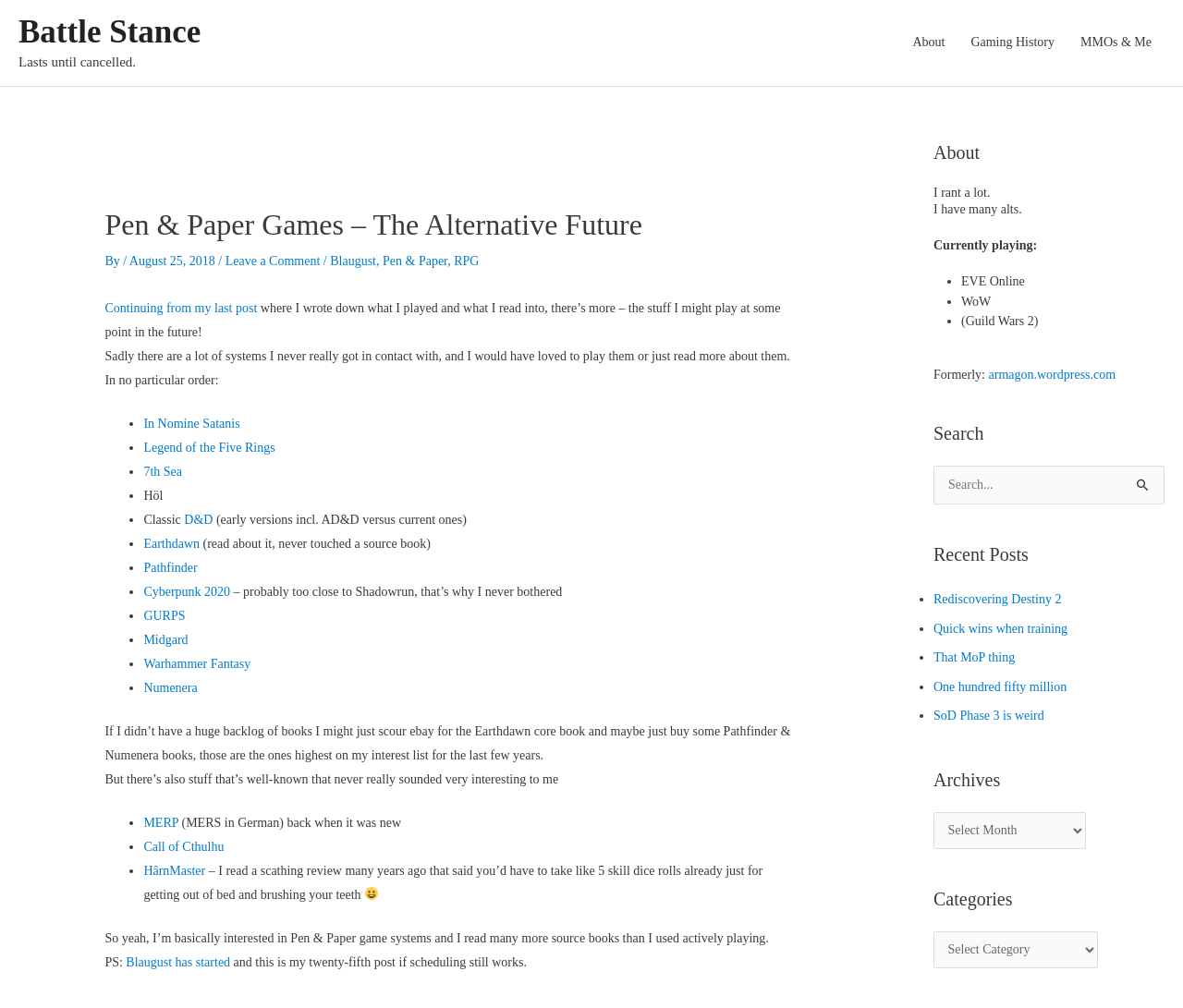Locate the UI element described as follows: "Battle Stance". Return the bounding box coordinates as four float numbers between 0 and 1 in the order [left, top, right, bottom].

[0.016, 0.014, 0.17, 0.049]